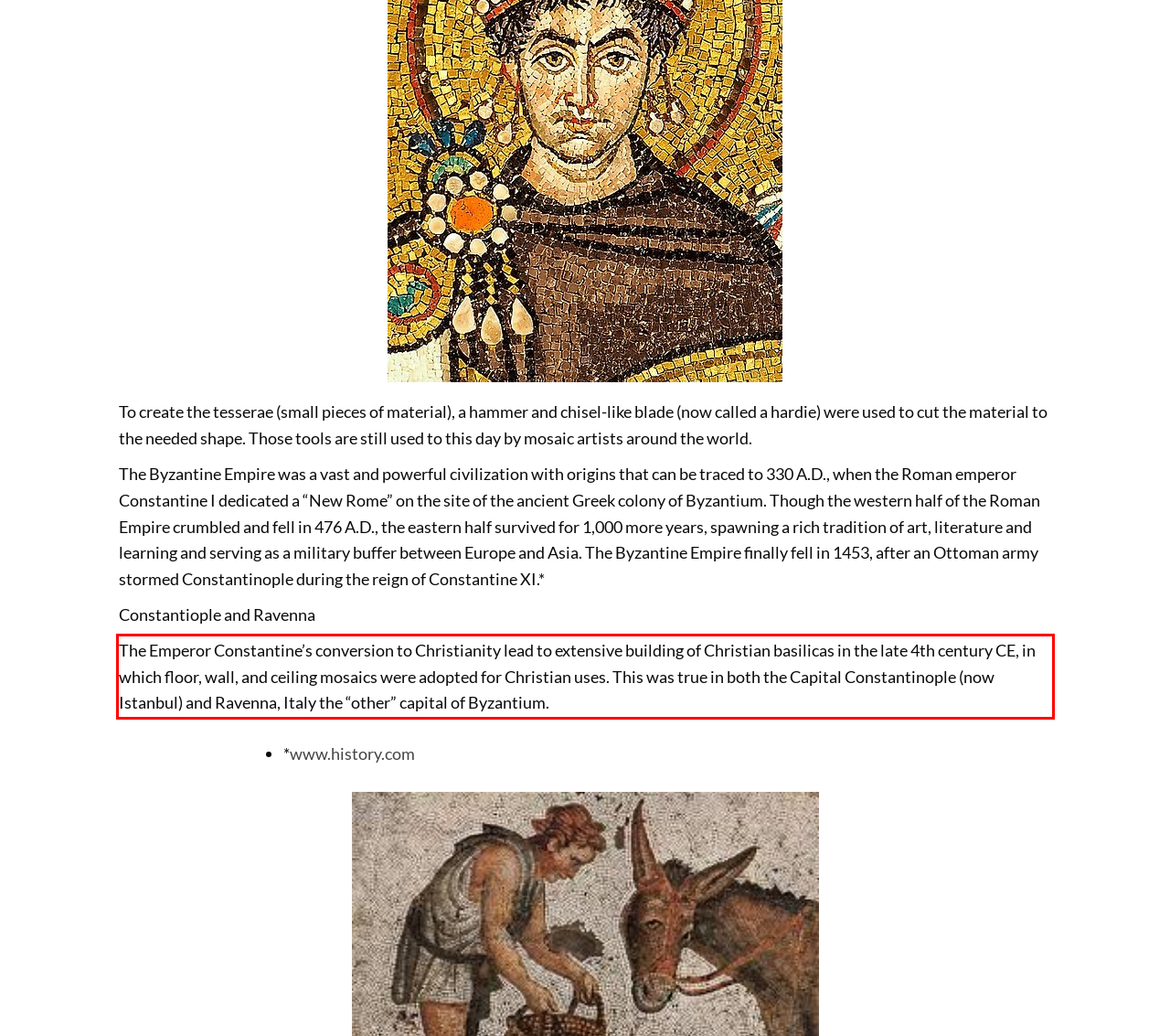You are provided with a screenshot of a webpage containing a red bounding box. Please extract the text enclosed by this red bounding box.

The Emperor Constantine’s conversion to Christianity lead to extensive building of Christian basilicas in the late 4th century CE, in which floor, wall, and ceiling mosaics were adopted for Christian uses. This was true in both the Capital Constantinople (now Istanbul) and Ravenna, Italy the “other” capital of Byzantium.